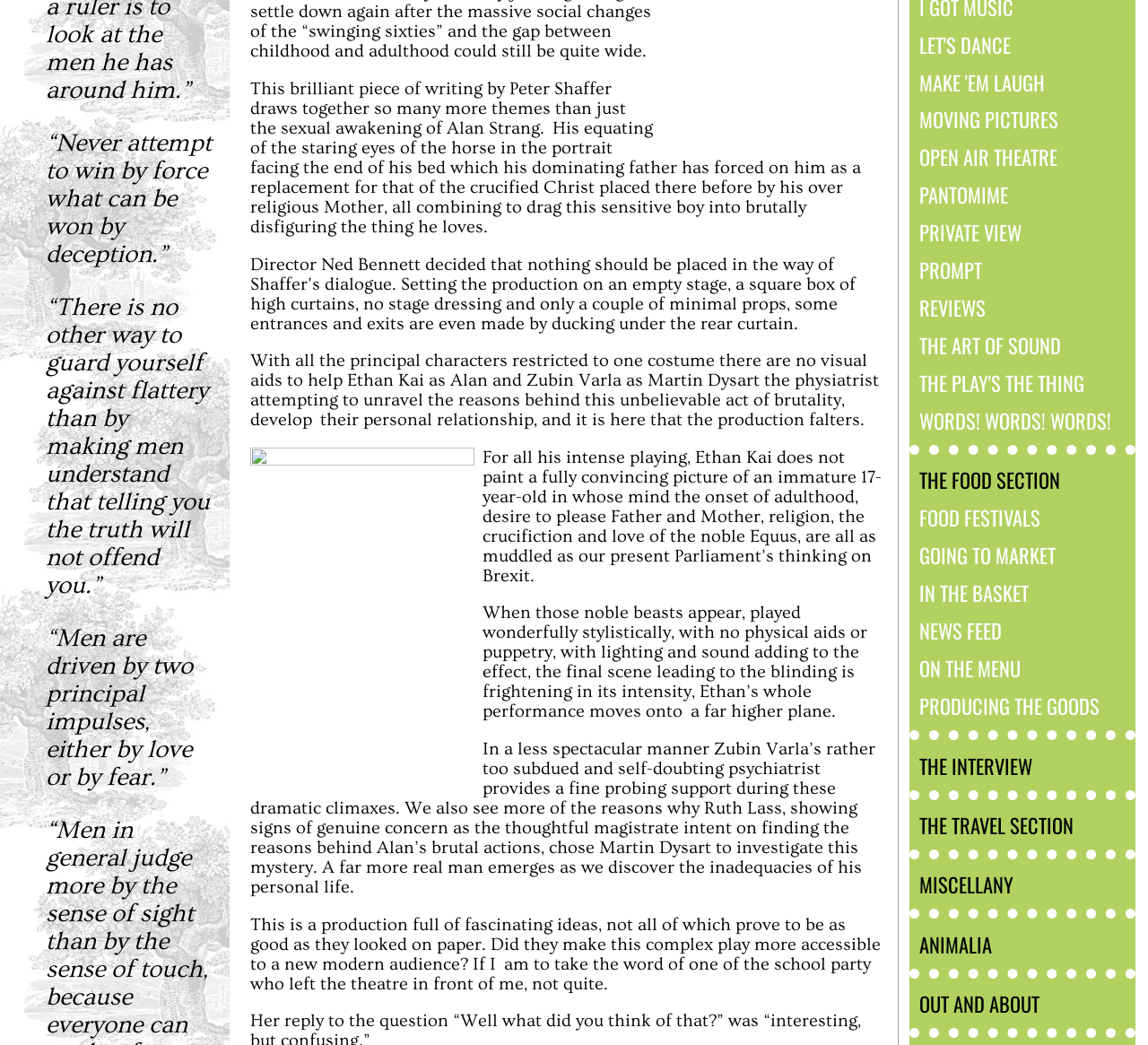Bounding box coordinates are specified in the format (top-left x, top-left y, bottom-right x, bottom-right y). All values are floating point numbers bounded between 0 and 1. Please provide the bounding box coordinate of the region this sentence describes: The Travel Section

[0.801, 0.775, 0.935, 0.803]